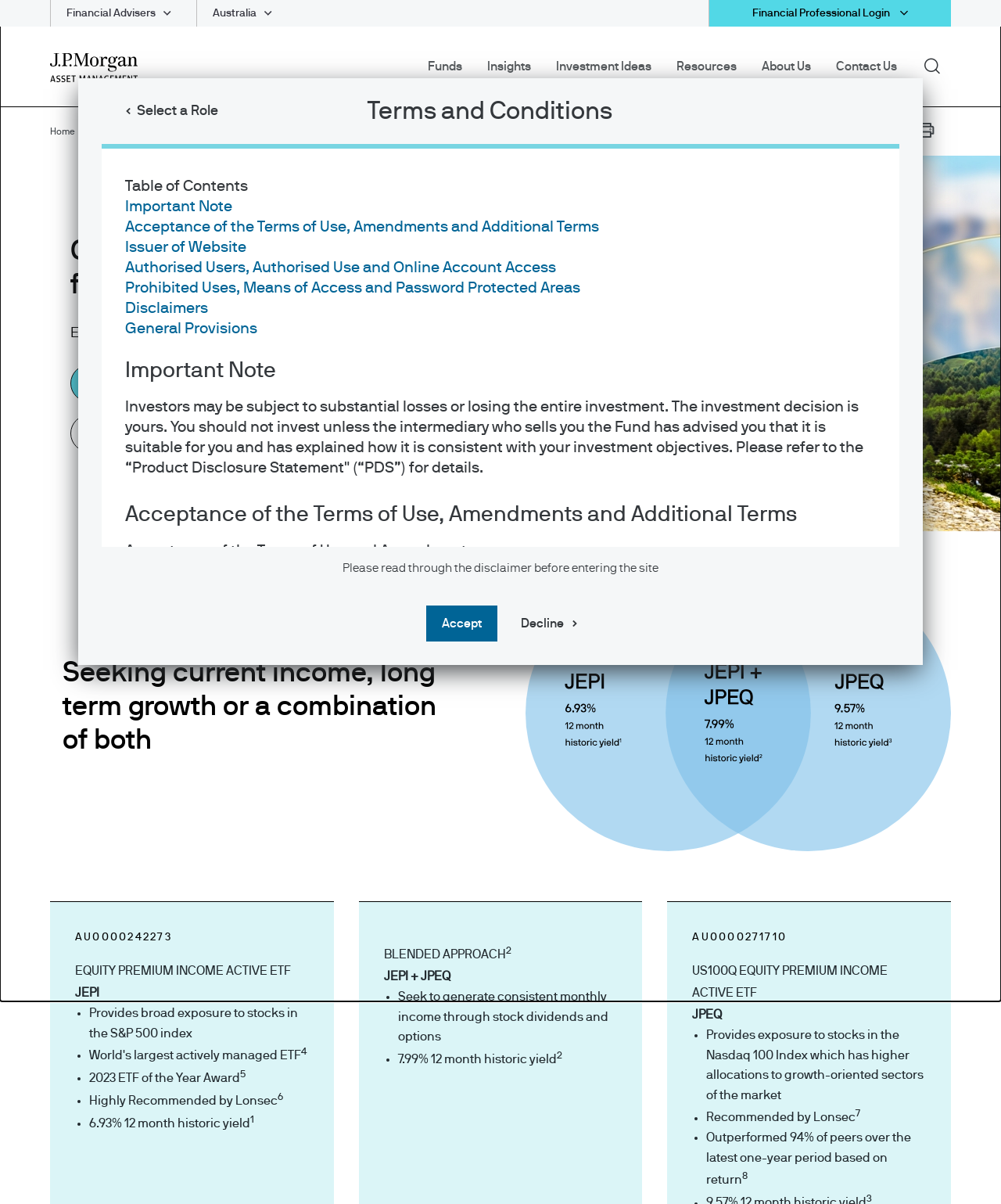Please specify the bounding box coordinates of the clickable region necessary for completing the following instruction: "Click the 'JPMorgan Equity Premium Income Active ETF (JEPI)' link". The coordinates must consist of four float numbers between 0 and 1, i.e., [left, top, right, bottom].

[0.07, 0.303, 0.431, 0.334]